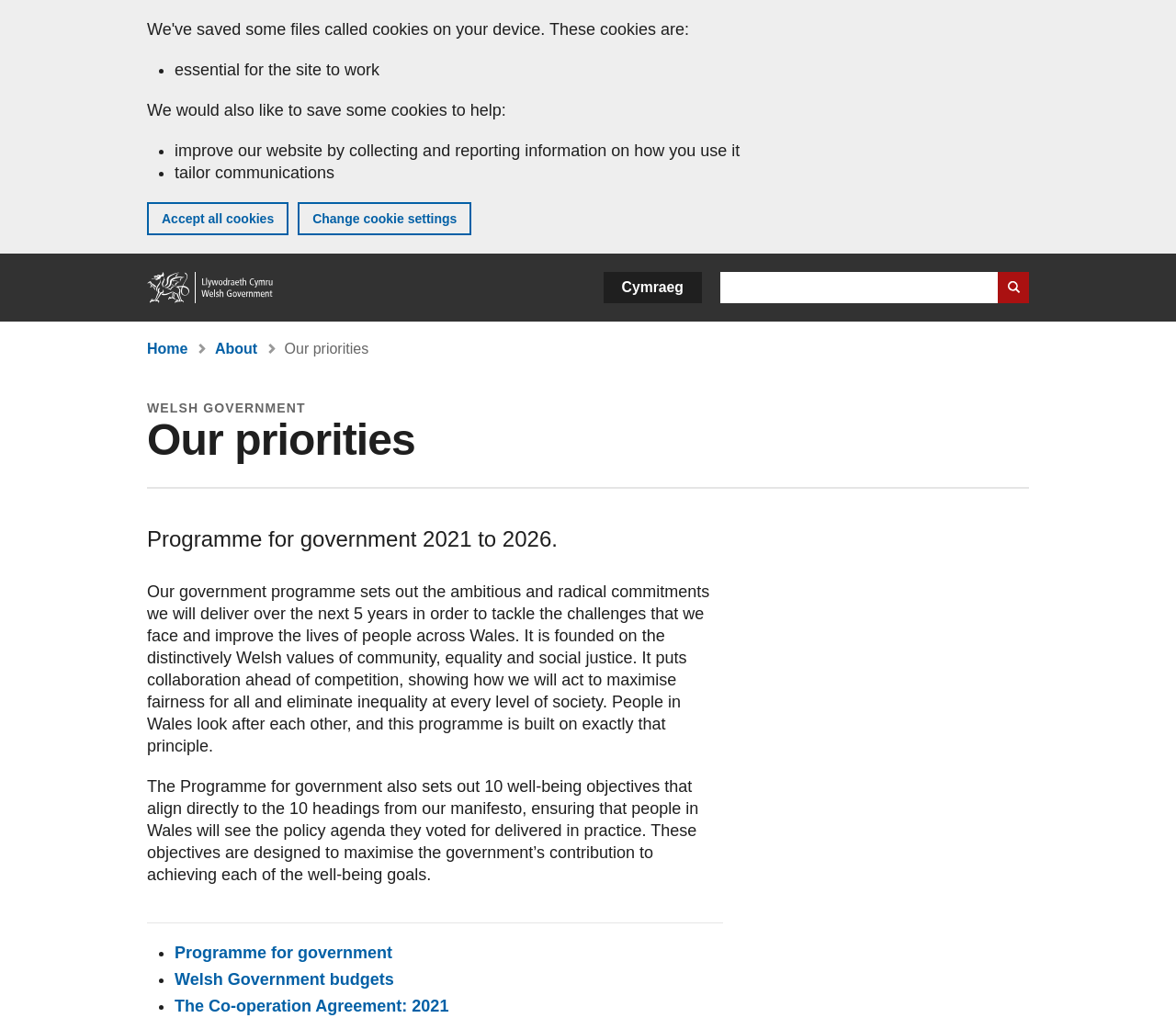What is the first link in the breadcrumb navigation?
Can you give a detailed and elaborate answer to the question?

I looked at the breadcrumb navigation section and found the first link, which is 'Home'. This is located at the top of the page, below the search bar and language selection.